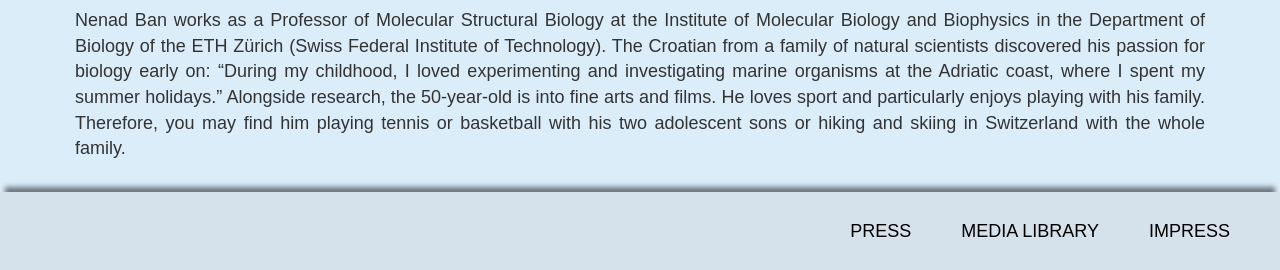Using the given description, provide the bounding box coordinates formatted as (top-left x, top-left y, bottom-right x, bottom-right y), with all values being floating point numbers between 0 and 1. Description: parent_node: Search for: value="Search"

None